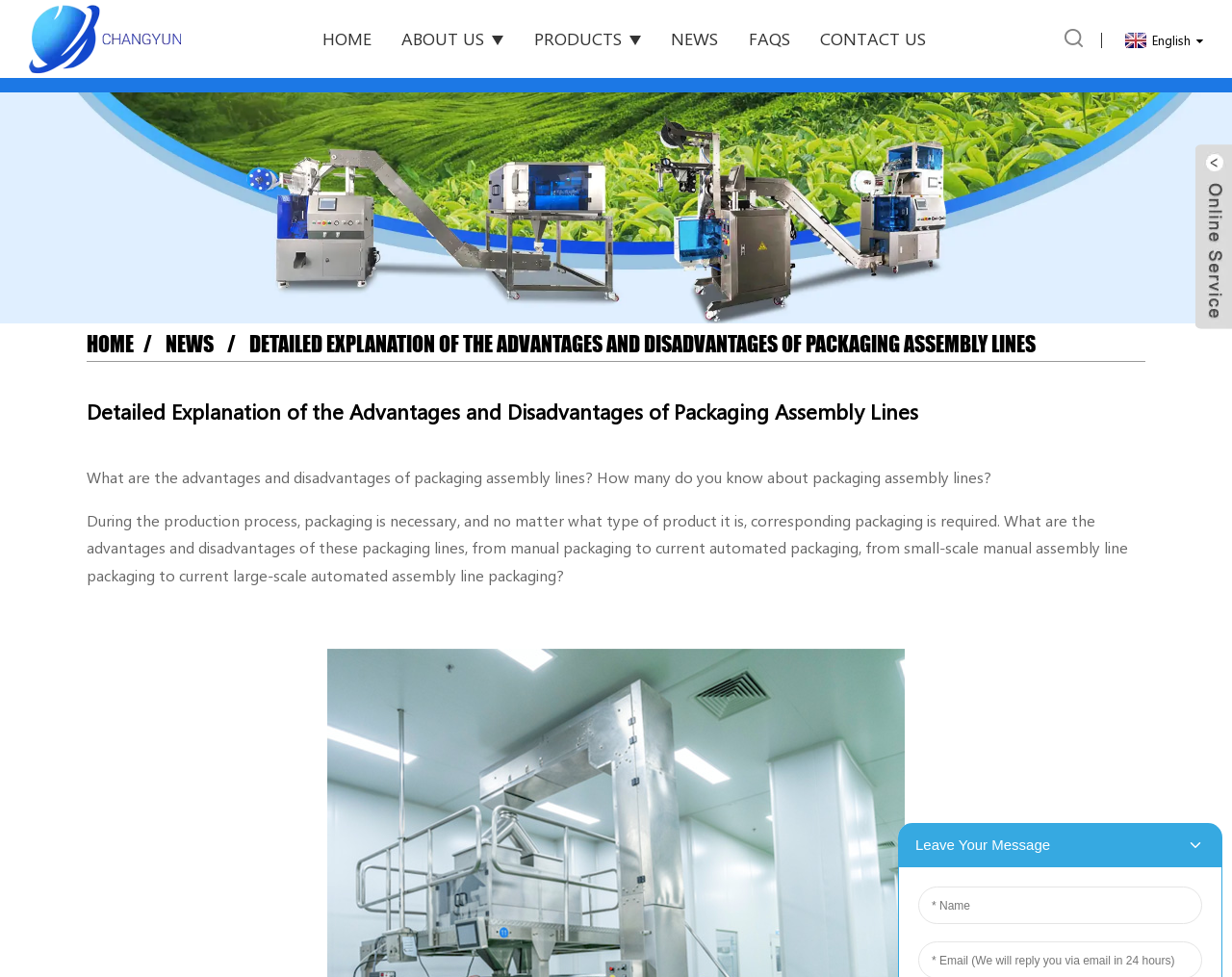Please locate the clickable area by providing the bounding box coordinates to follow this instruction: "read NEWS".

[0.545, 0.0, 0.583, 0.079]